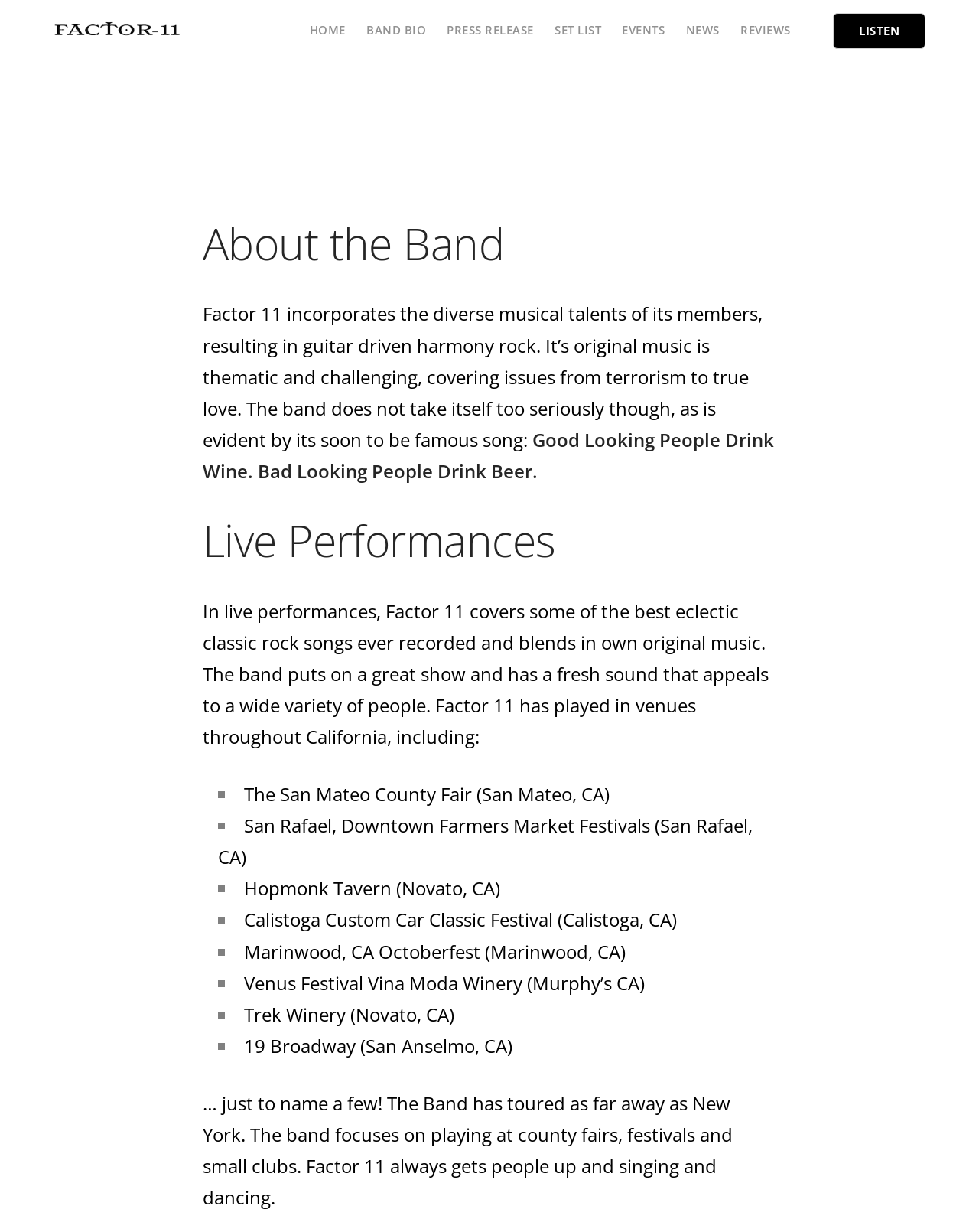Determine the bounding box coordinates for the element that should be clicked to follow this instruction: "Click the logo link". The coordinates should be given as four float numbers between 0 and 1, in the format [left, top, right, bottom].

[0.055, 0.013, 0.185, 0.028]